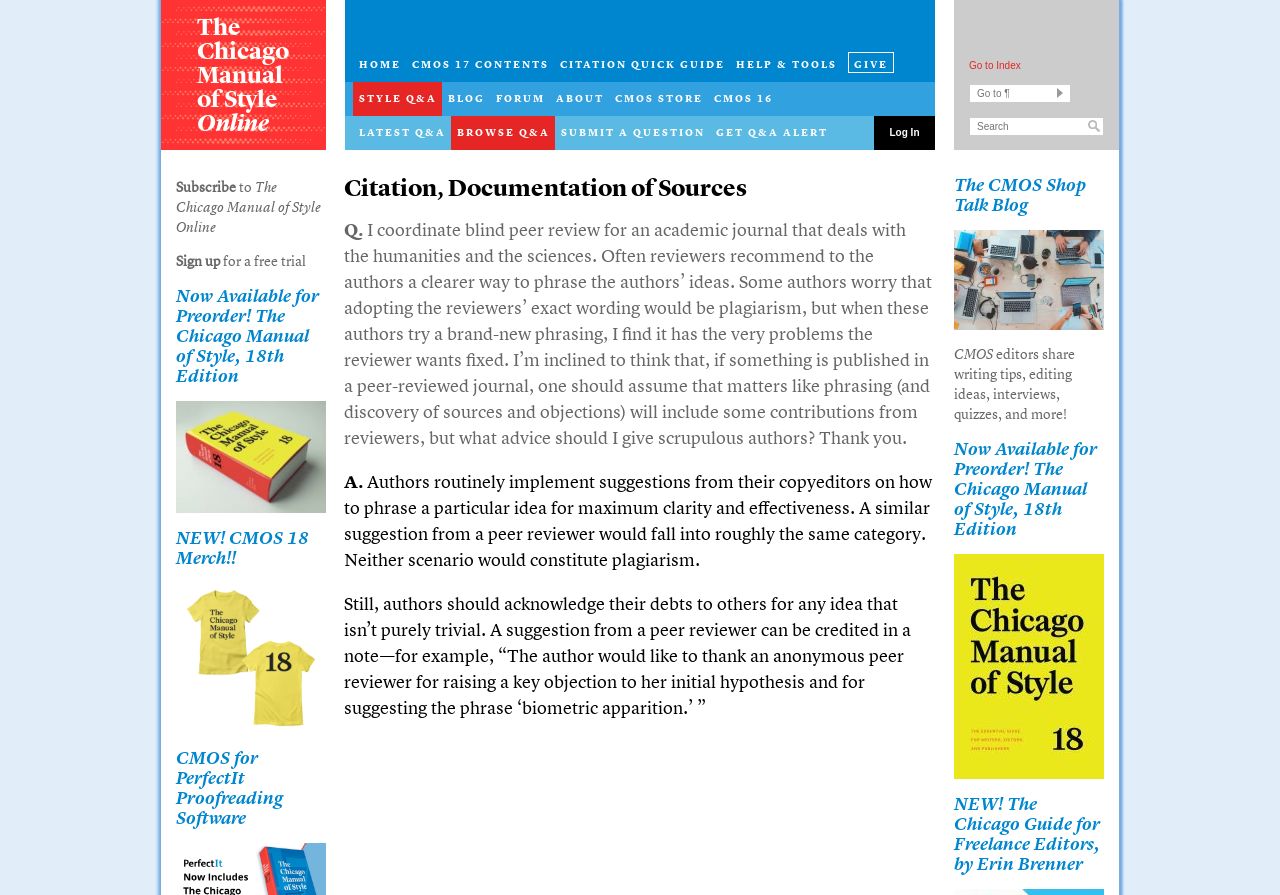Extract the main heading from the webpage content.

Citation, Documentation of Sources